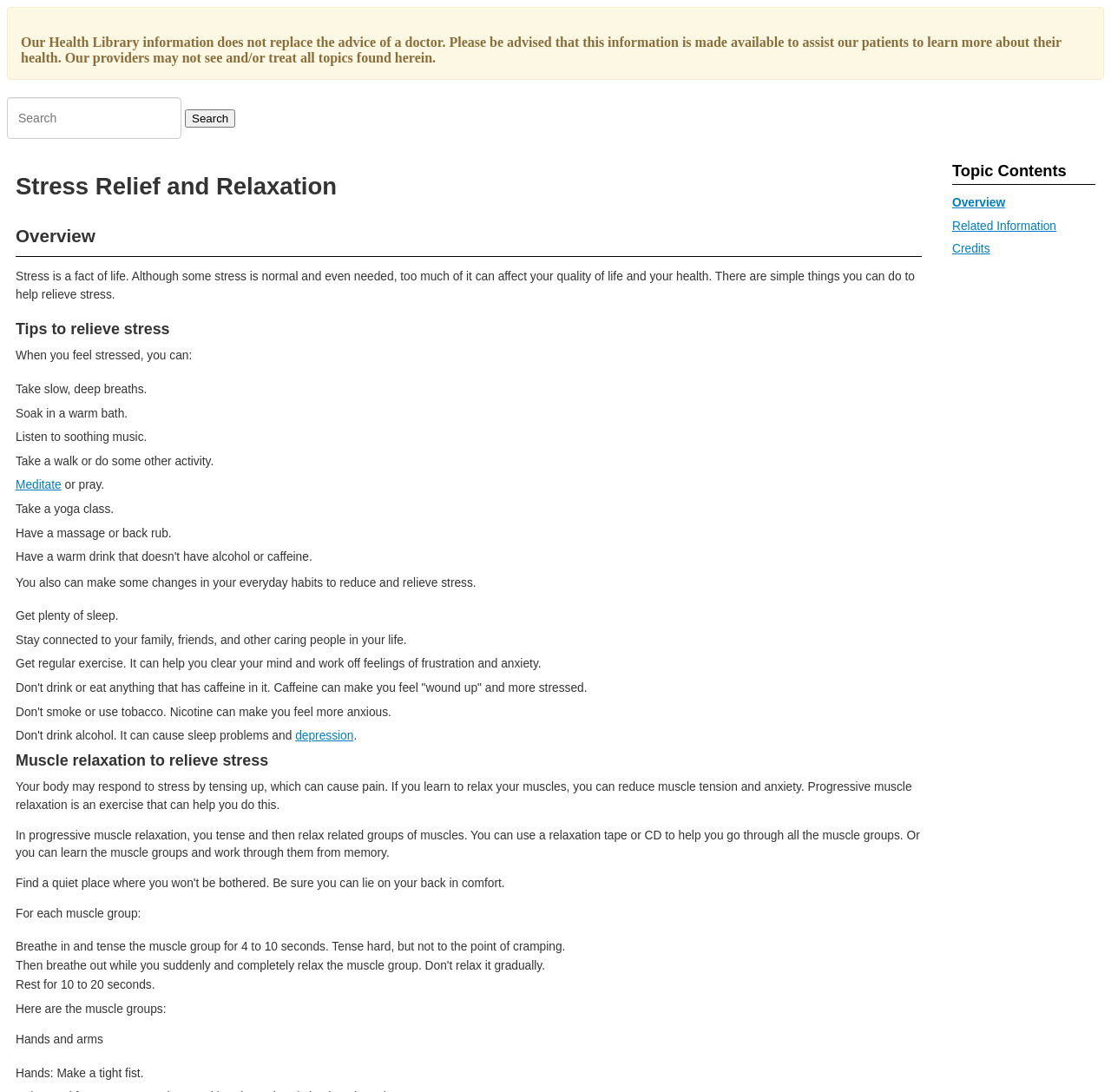What is the headline of the webpage?

Stress Relief and Relaxation